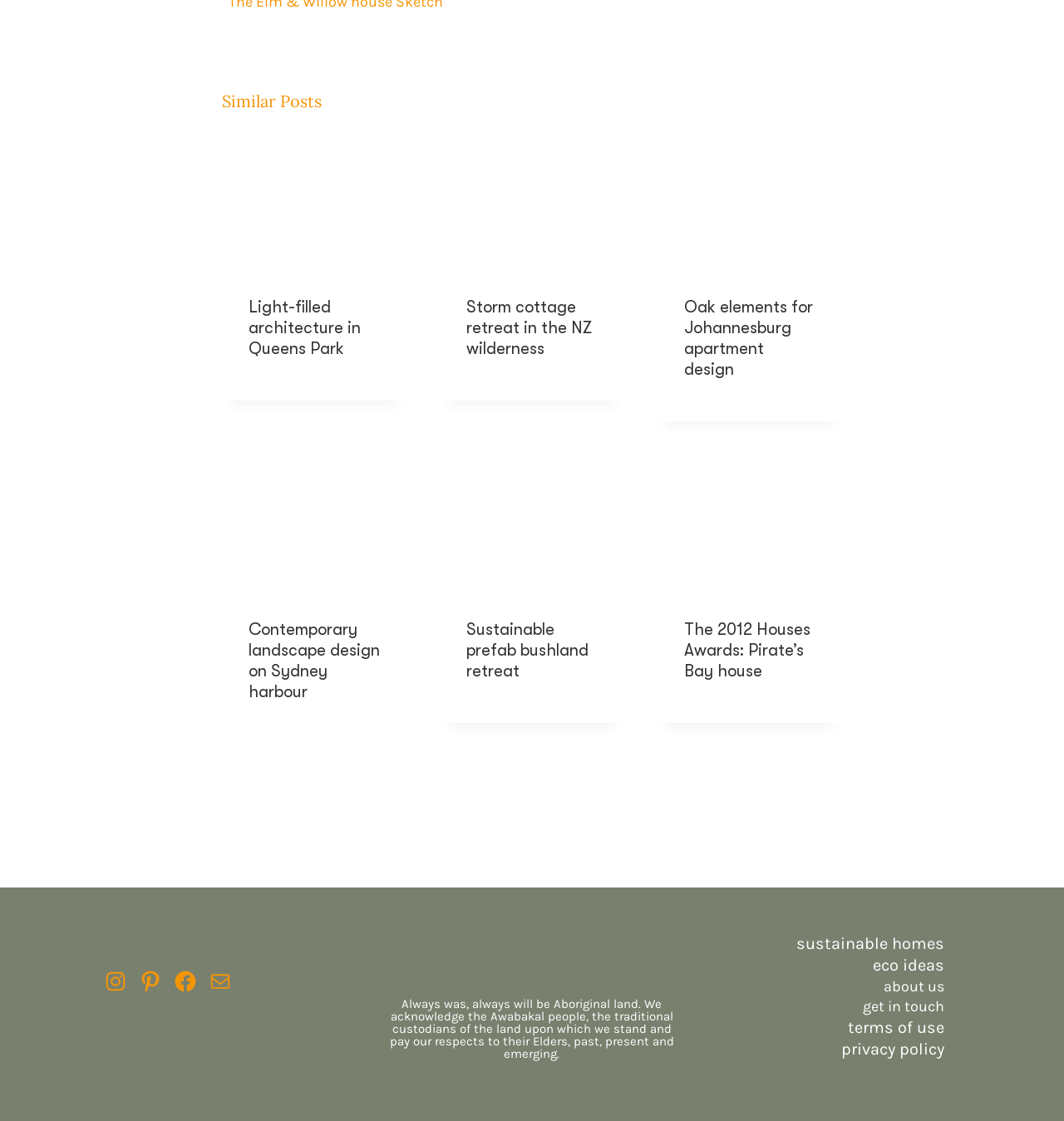Identify the bounding box coordinates for the element that needs to be clicked to fulfill this instruction: "Schedule an appointment online". Provide the coordinates in the format of four float numbers between 0 and 1: [left, top, right, bottom].

None